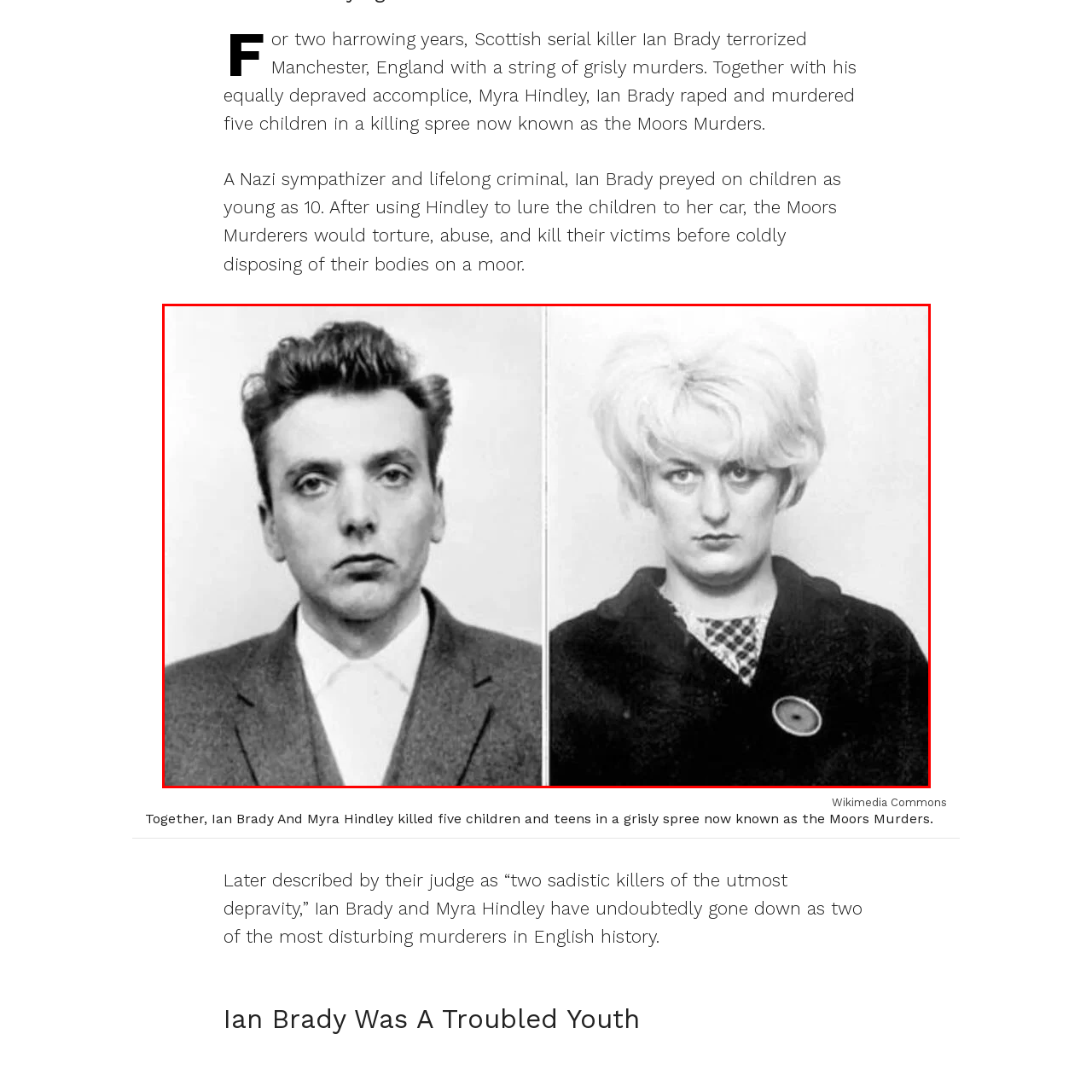Describe extensively the visual content inside the red marked area.

This image captures the notorious duo, Ian Brady and Myra Hindley, who are infamously known for the Moors Murders. On the left, Ian Brady's serious expression reflects his chilling nature; he was a lifelong criminal and a Nazi sympathizer responsible for the abductions and brutal murders of five children in the 1960s. Beside him, Myra Hindley’s intense gaze reveals her complicity in these heinous acts, as she aided Brady in luring the victims. Together, their actions not only terrorized Manchester, England, but also left a lasting legacy of horror, marking them as two of the most depraved murderers in British history.